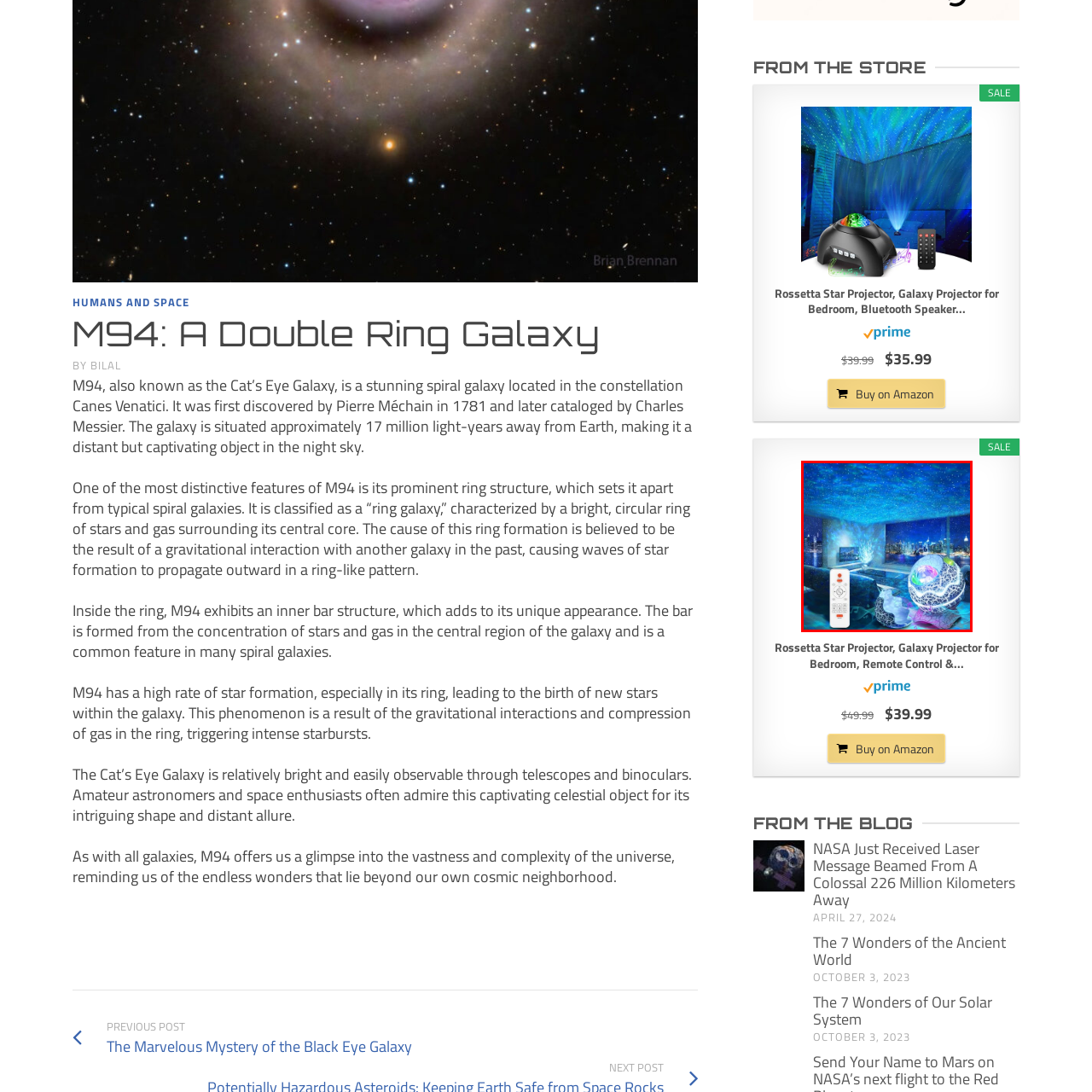What is showcased through the large windows?
Check the image enclosed by the red bounding box and give your answer in one word or a short phrase.

A stunning city skyline at night